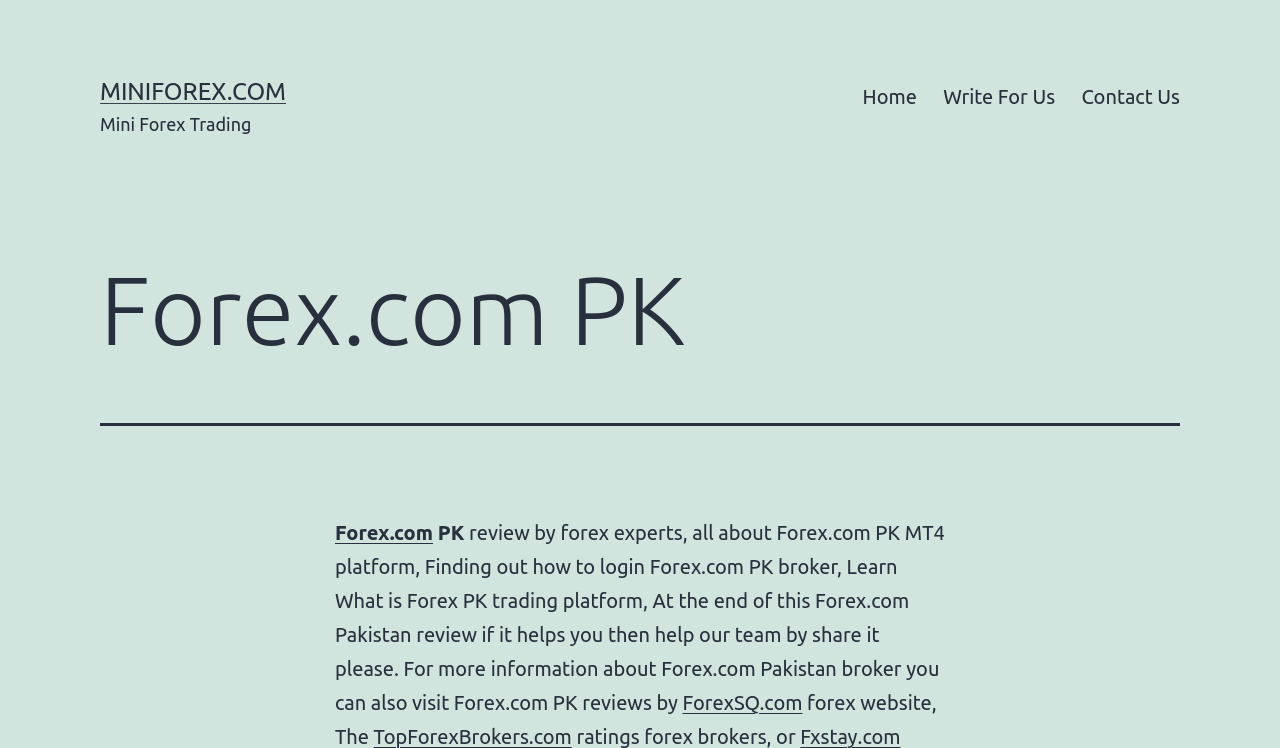Locate the bounding box coordinates of the element that needs to be clicked to carry out the instruction: "Read reviews on ForexSQ.com". The coordinates should be given as four float numbers ranging from 0 to 1, i.e., [left, top, right, bottom].

[0.533, 0.924, 0.627, 0.955]